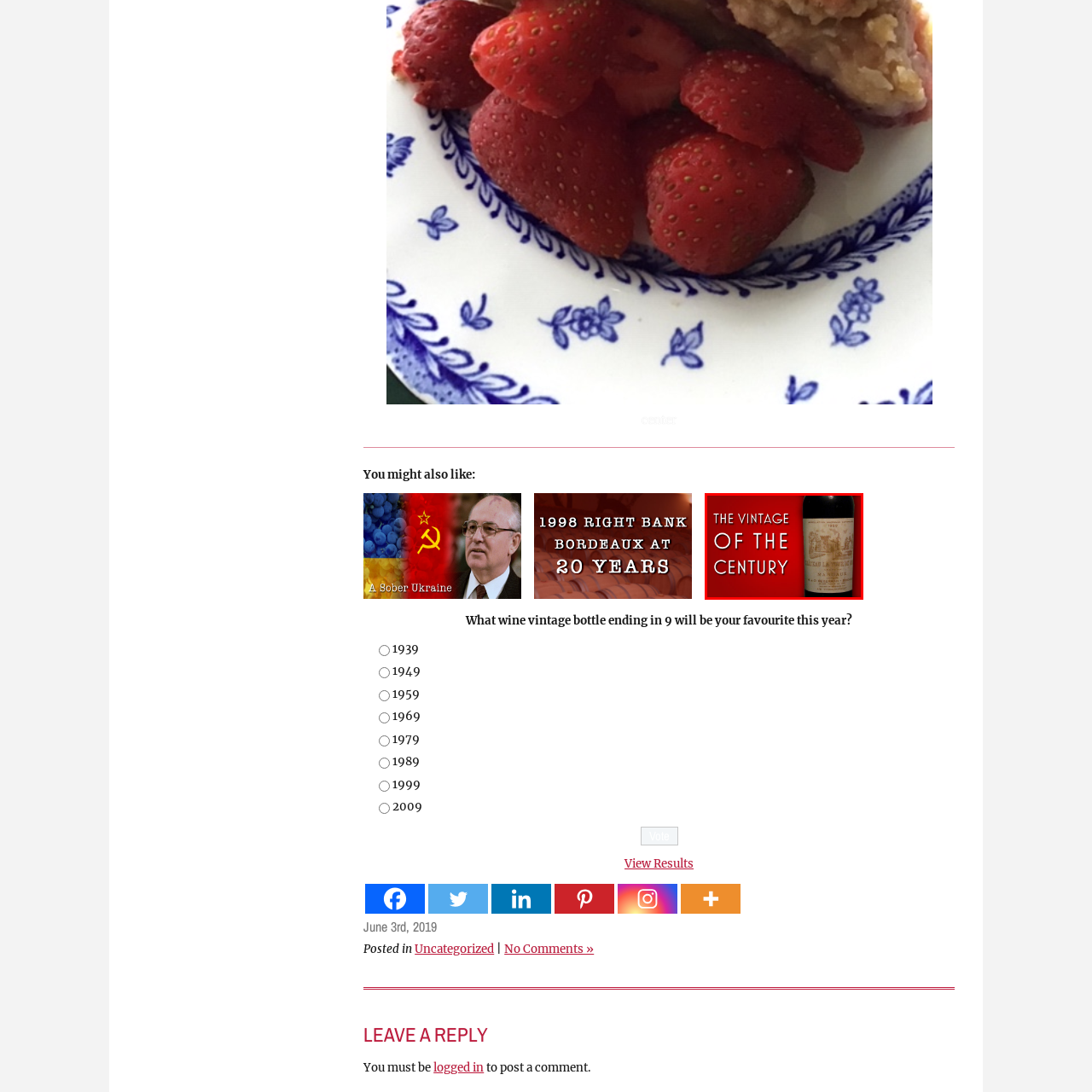Detail the scene within the red-bordered box in the image, including all relevant features and actions.

The image features a striking design showcasing a wine bottle, prominently labeled with the text "THE VINTAGE OF THE CENTURY." The bold, white lettering is set against a vibrant red background, emphasizing the grandeur of the vintage being highlighted. The bottle, featuring a vintage label from 1959, hints at a rich history and fine craftsmanship. Delicate illustrations on the label depict a classic vineyard scene, suggesting a connection to tradition and excellence in winemaking. This composition captures the luxurious essence of the wine, inviting enthusiasts to celebrate a remarkable offering in the world of fine wines.